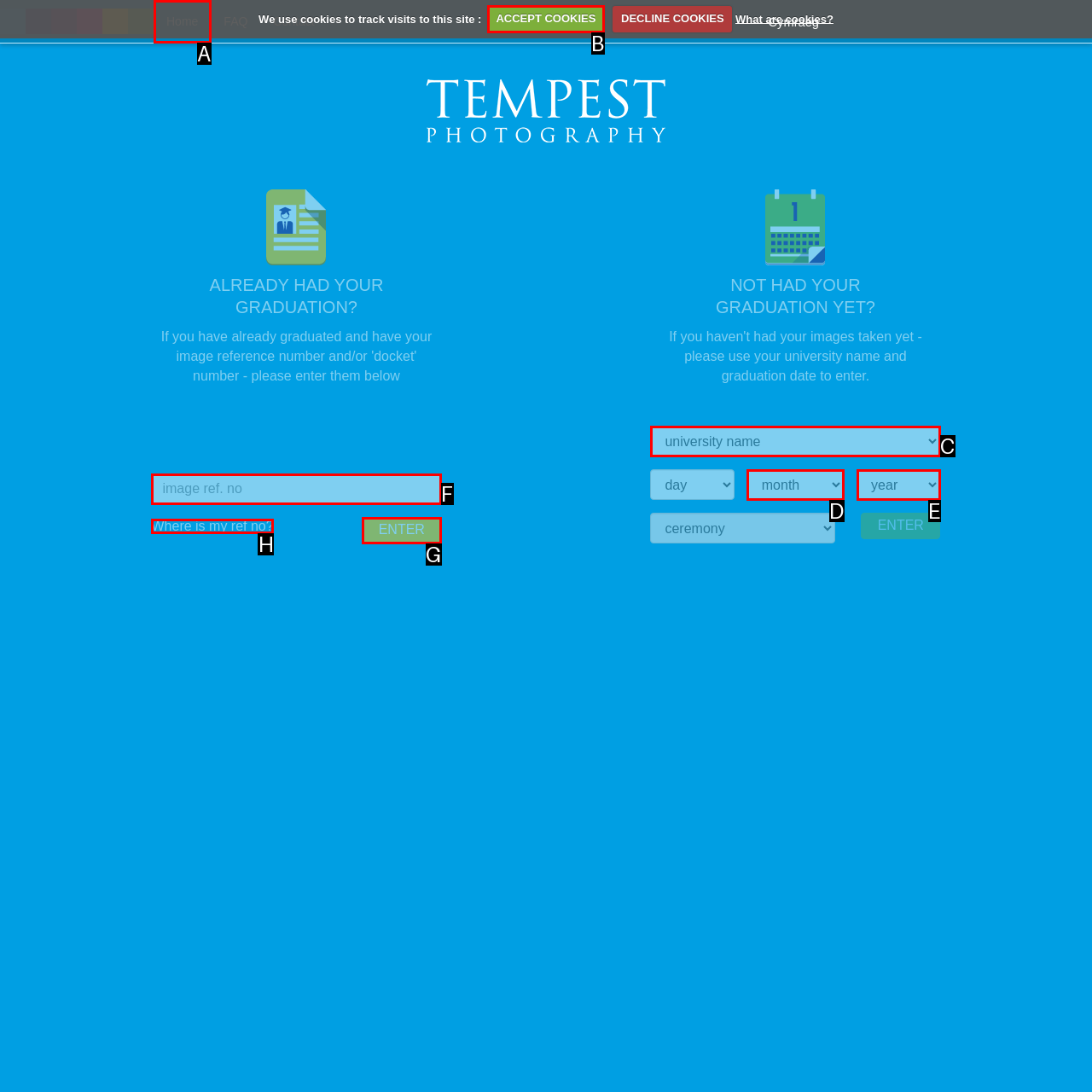Based on the given description: Where is my ref no?, identify the correct option and provide the corresponding letter from the given choices directly.

H